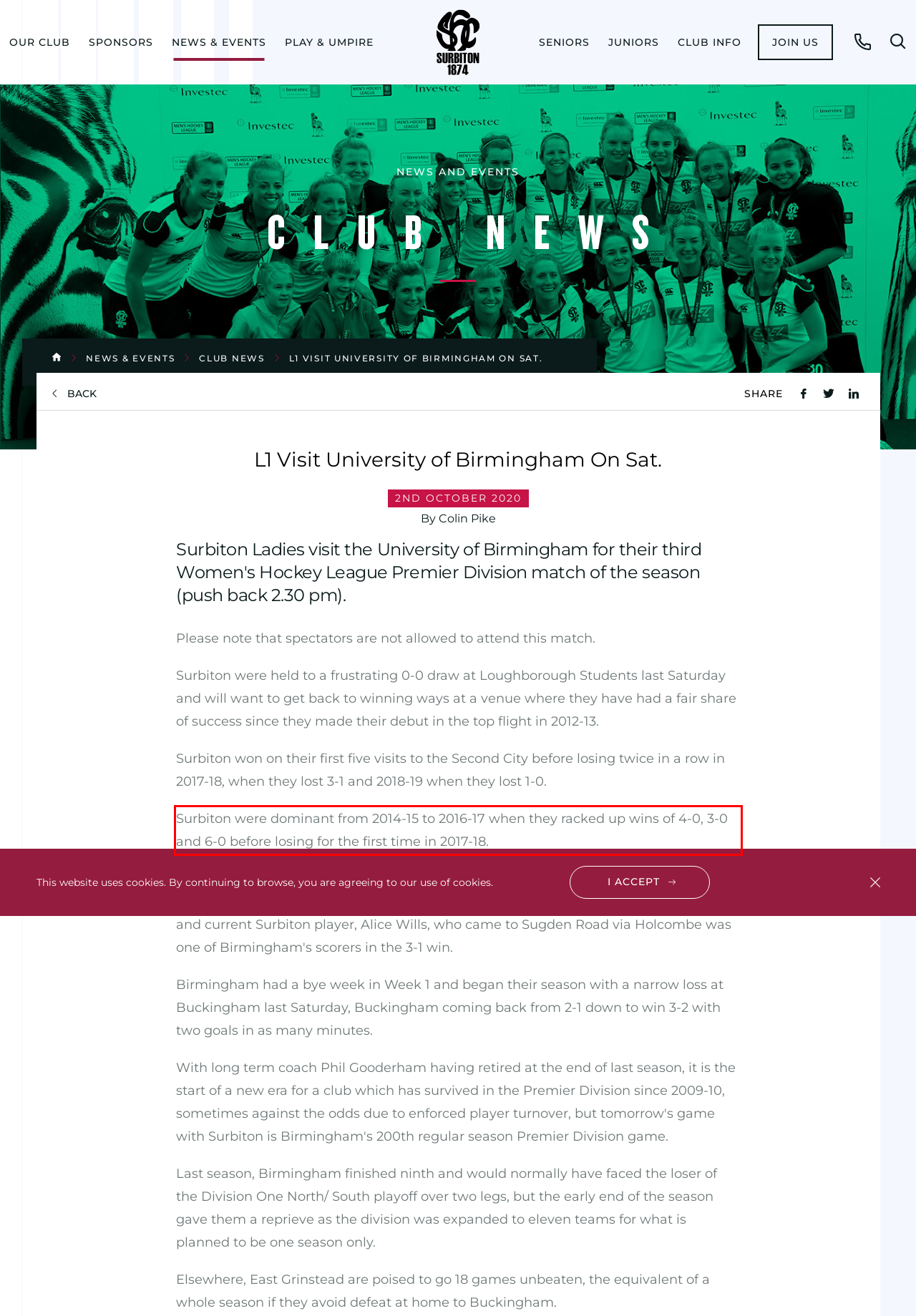Please examine the webpage screenshot and extract the text within the red bounding box using OCR.

Surbiton were dominant from 2014-15 to 2016-17 when they racked up wins of 4-0, 3-0 and 6-0 before losing for the first time in 2017-18.